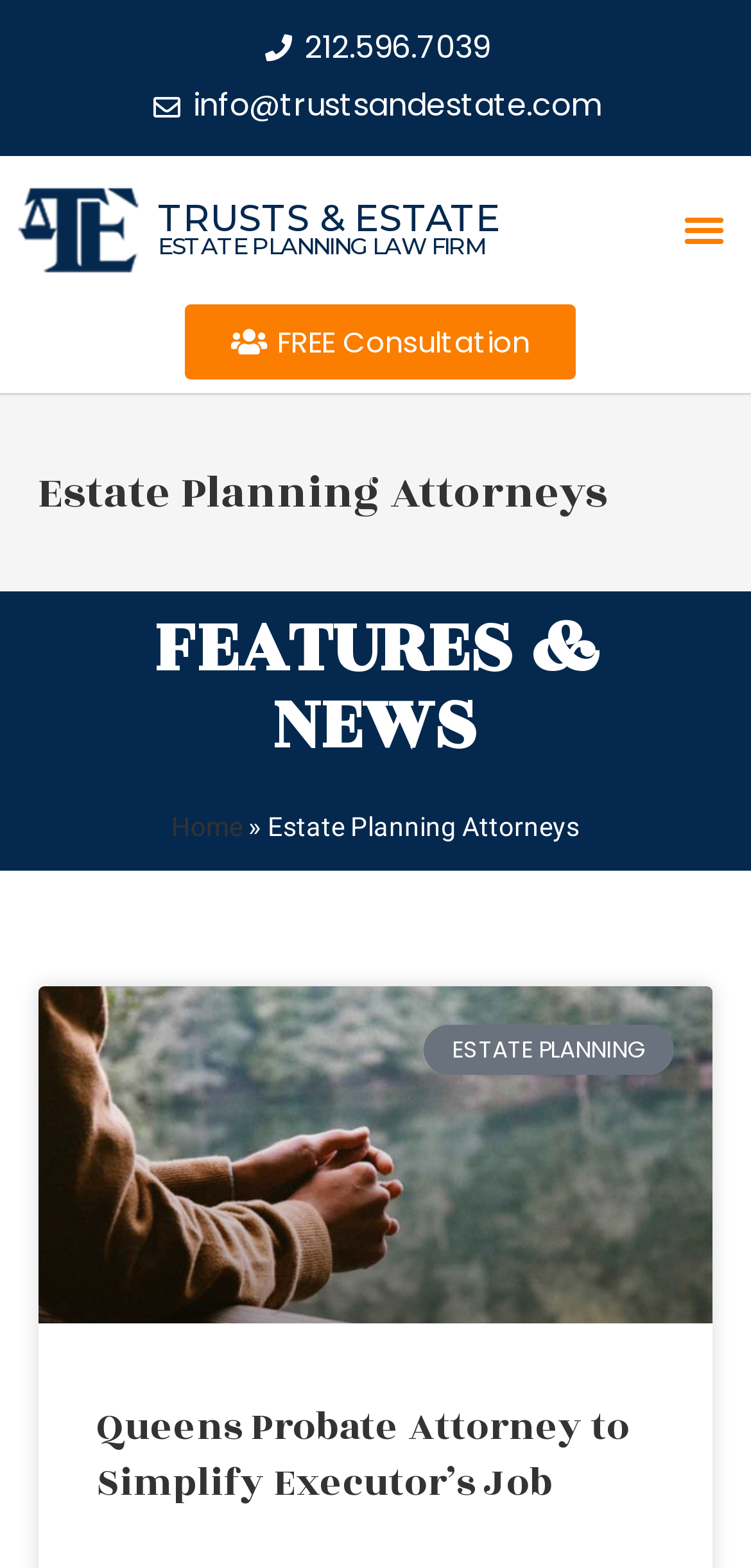Respond to the following question using a concise word or phrase: 
How many links are there in the main navigation menu?

2